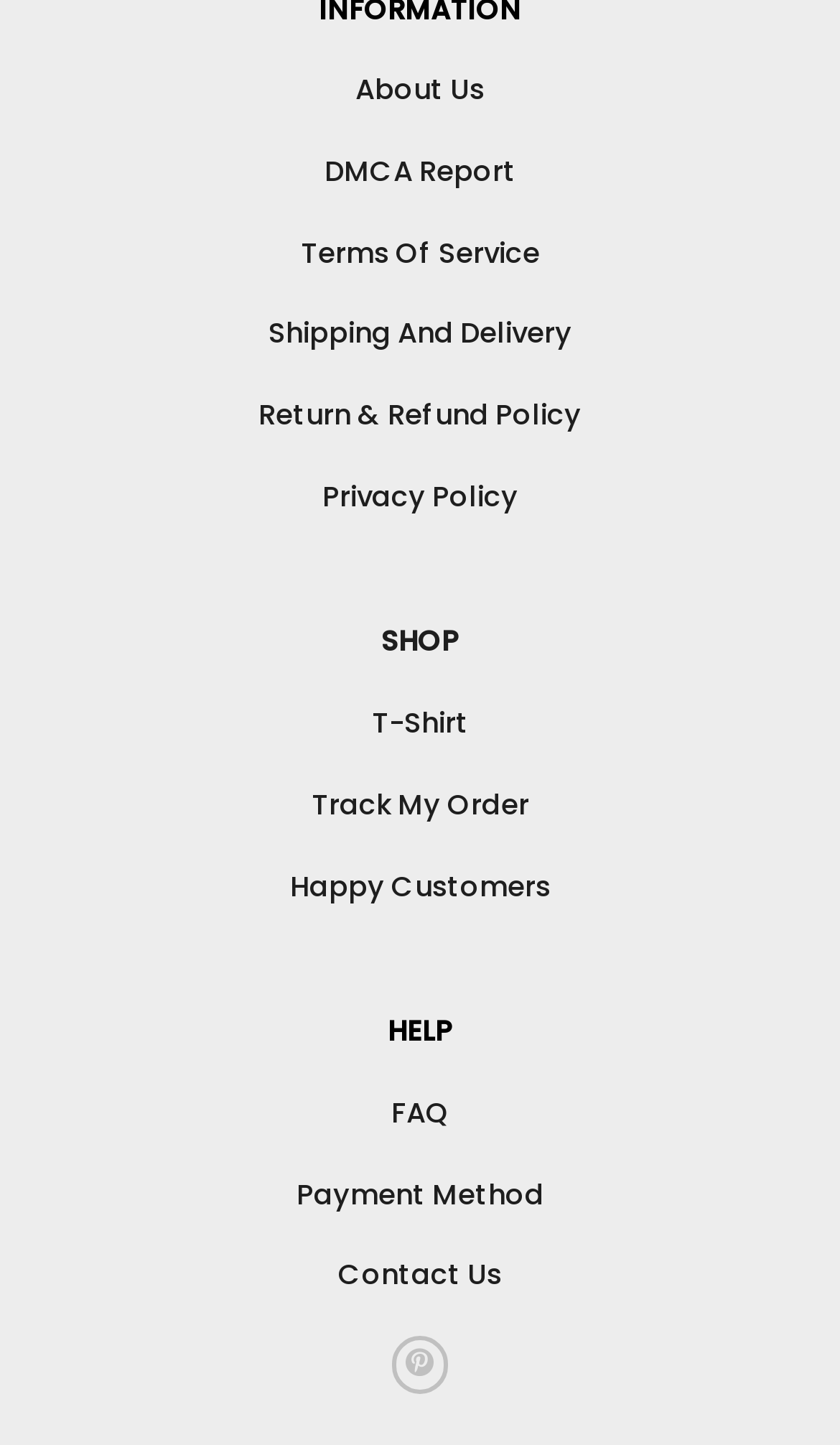Point out the bounding box coordinates of the section to click in order to follow this instruction: "track my order".

[0.371, 0.542, 0.629, 0.571]